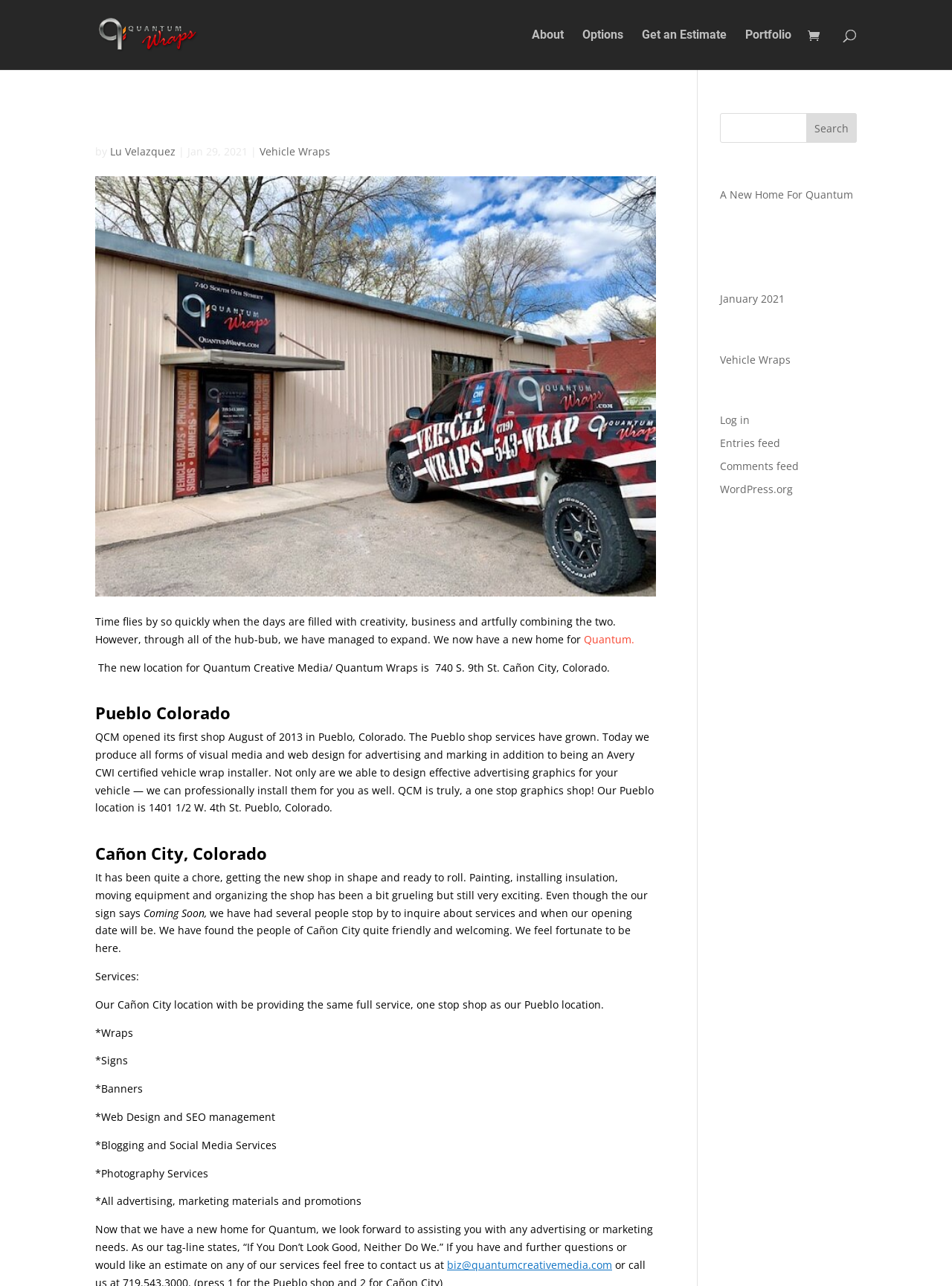Using the webpage screenshot and the element description A New Home For Quantum, determine the bounding box coordinates. Specify the coordinates in the format (top-left x, top-left y, bottom-right x, bottom-right y) with values ranging from 0 to 1.

[0.756, 0.146, 0.896, 0.157]